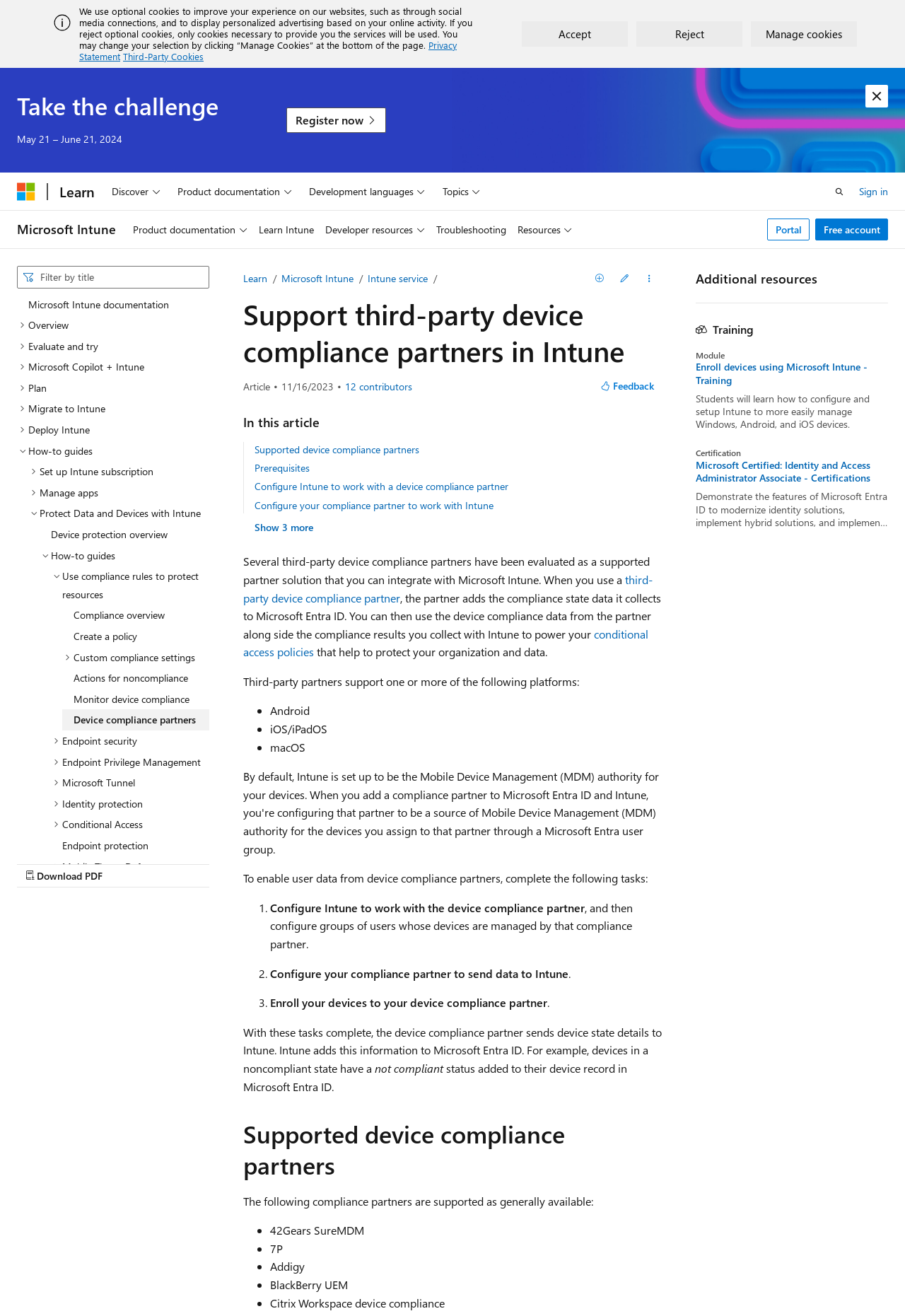Answer the following inquiry with a single word or phrase:
What is the name of the Microsoft product being discussed?

Microsoft Intune